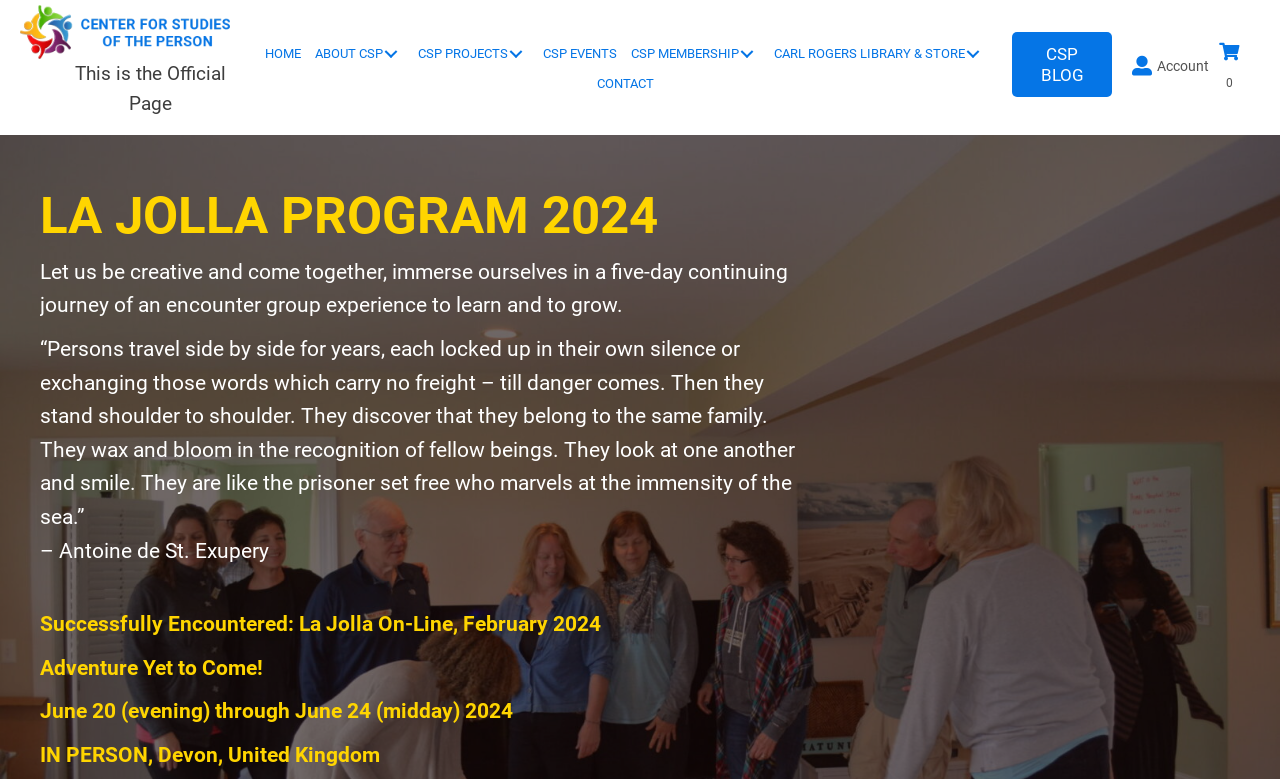What is the theme of the quote on the webpage?
Relying on the image, give a concise answer in one word or a brief phrase.

Importance of human connection